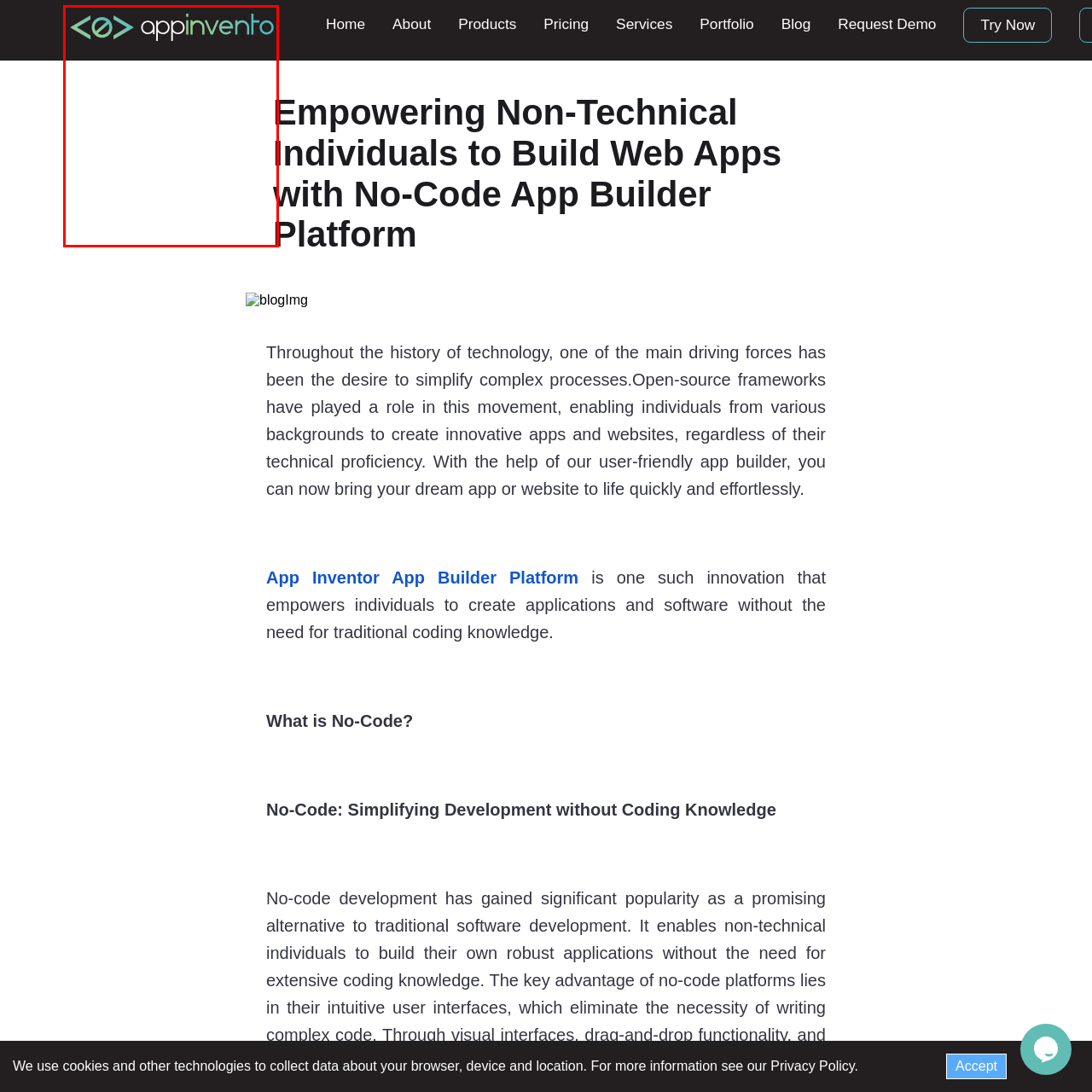Observe the area inside the red box, What symbols are incorporated in App Invento's logo? Respond with a single word or phrase.

Angled brackets